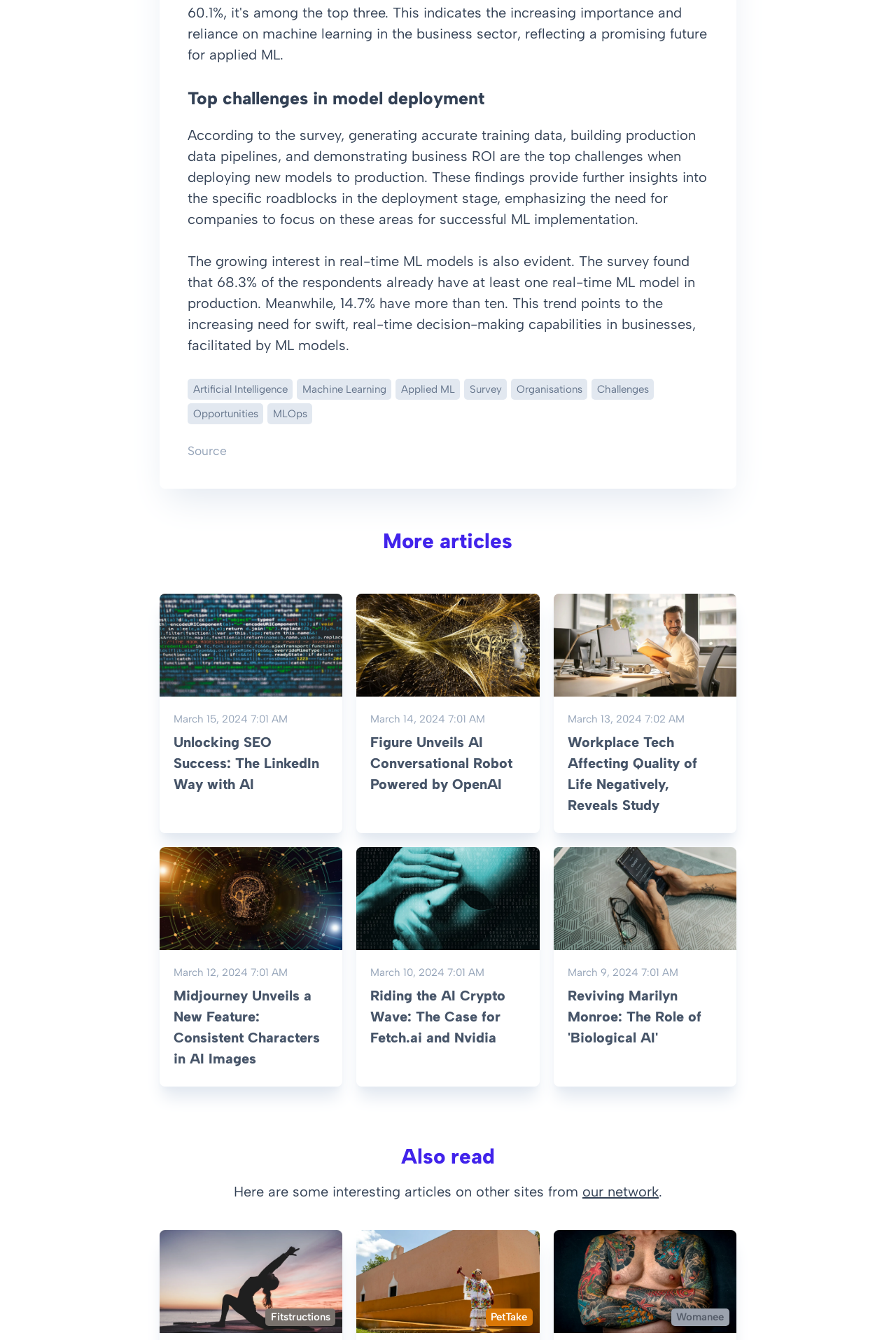Please specify the bounding box coordinates of the clickable section necessary to execute the following command: "Visit other sites from our network".

[0.65, 0.883, 0.735, 0.895]